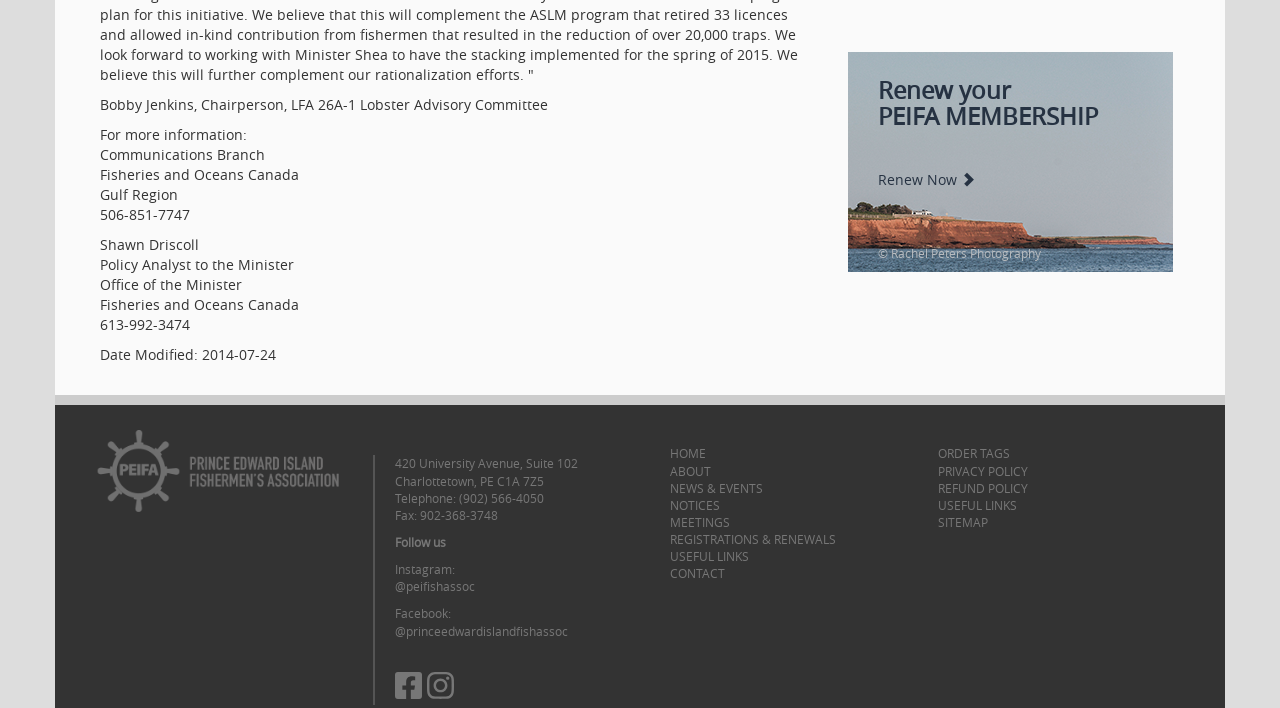What social media platform can be accessed through the link '@peifishassoc'?
Refer to the image and provide a one-word or short phrase answer.

Instagram